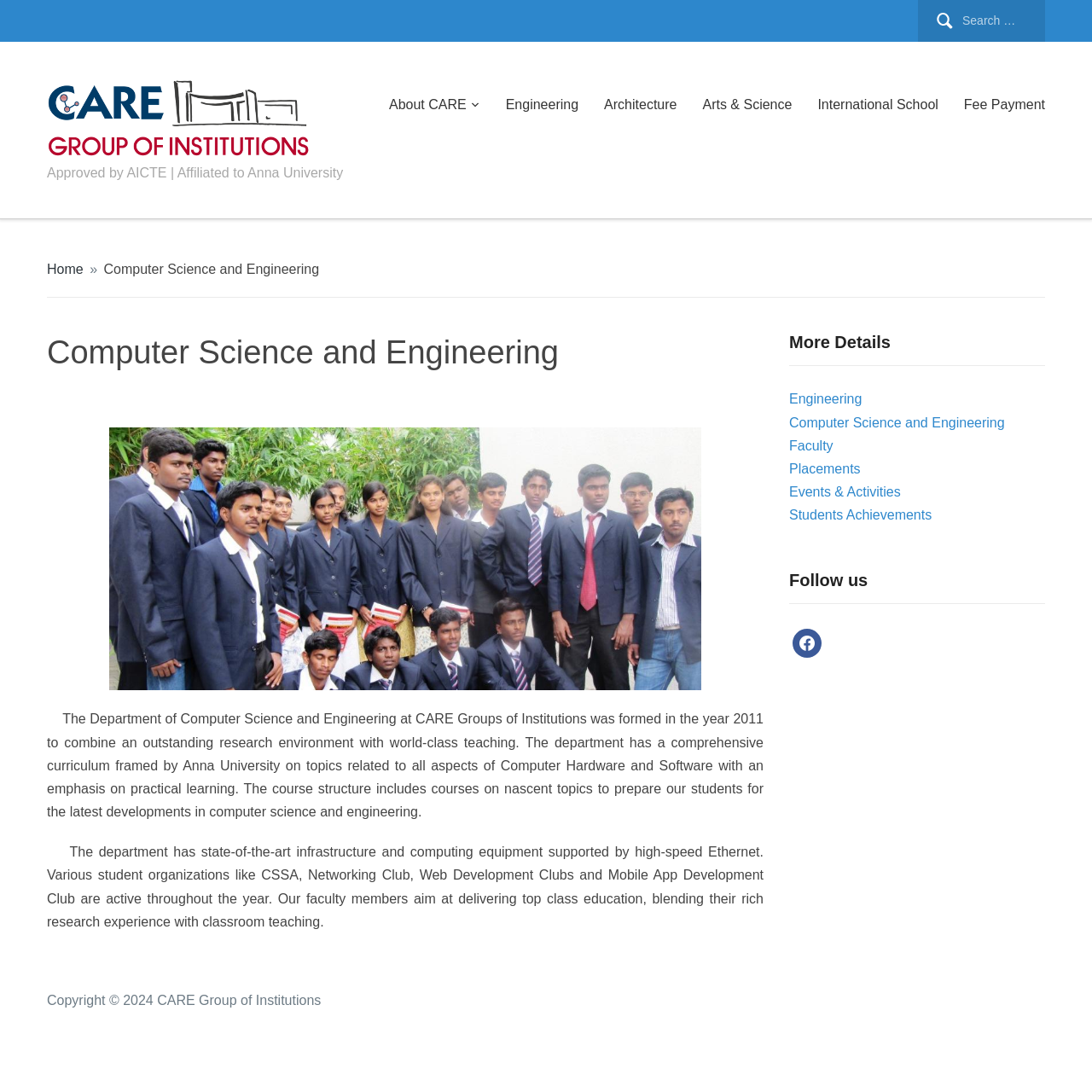Kindly determine the bounding box coordinates for the area that needs to be clicked to execute this instruction: "Search for something".

[0.841, 0.0, 0.957, 0.038]